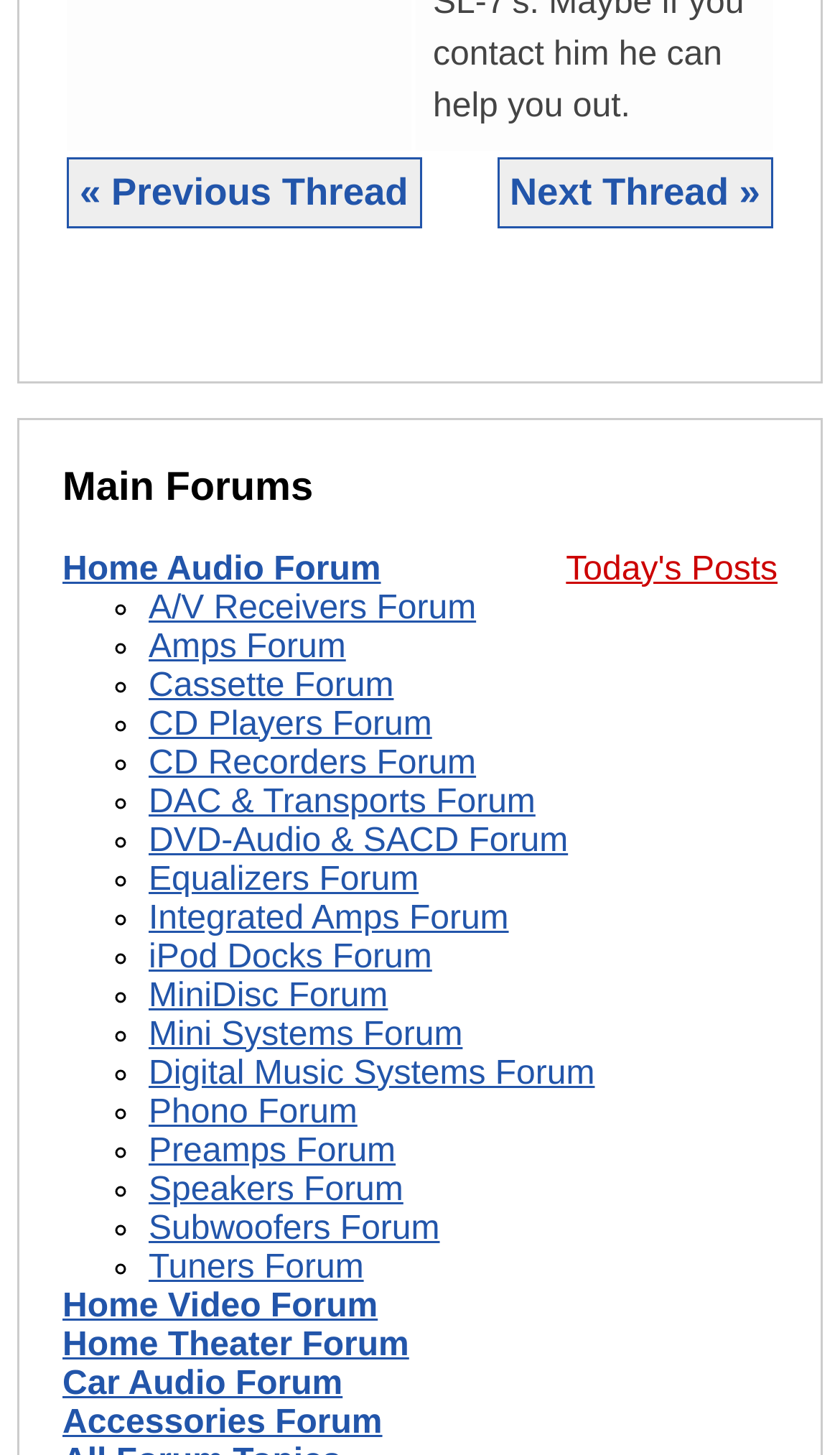Determine the bounding box coordinates for the area you should click to complete the following instruction: "Enter Home Audio Forum".

[0.074, 0.378, 0.453, 0.404]